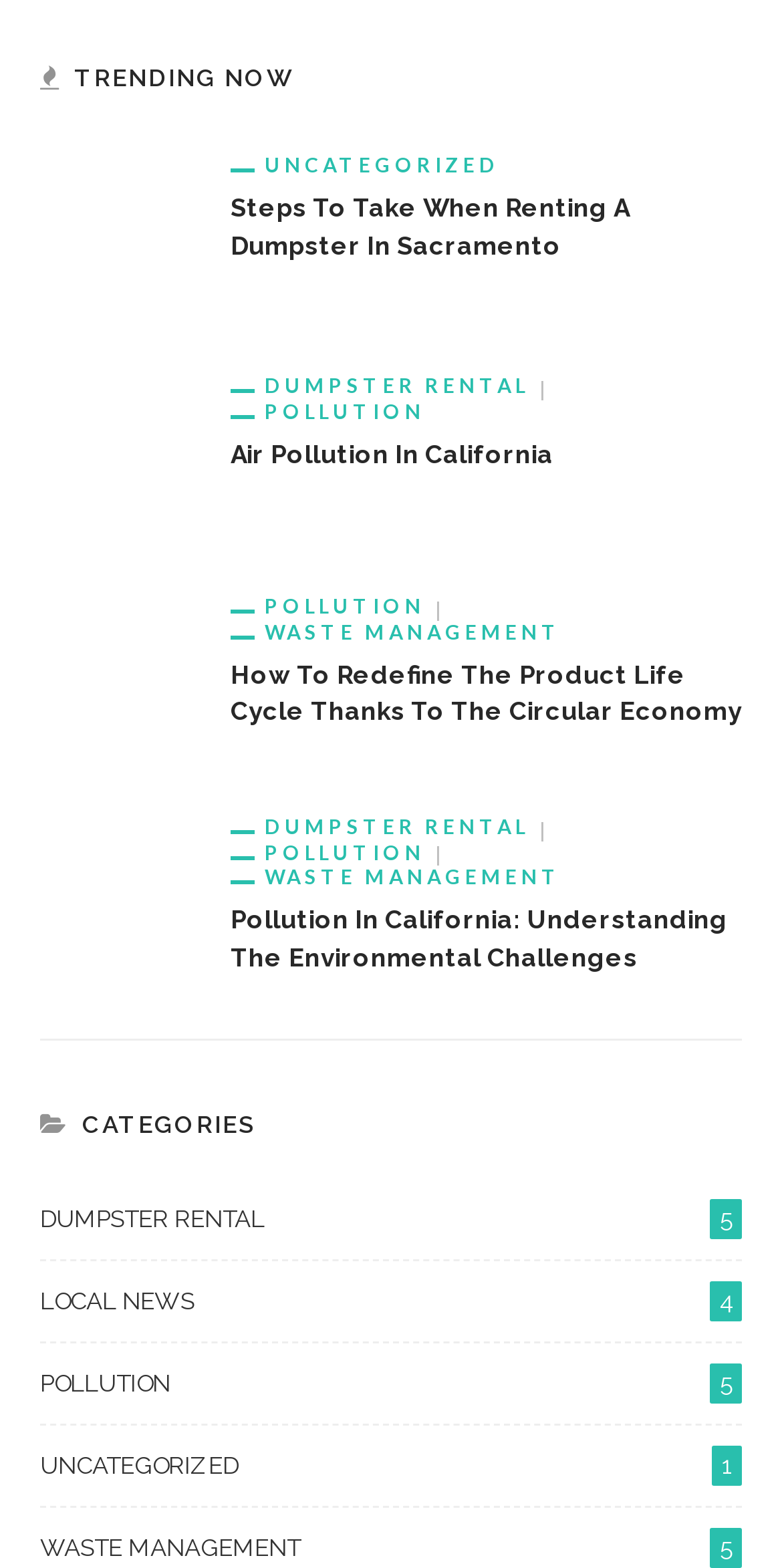Give a concise answer of one word or phrase to the question: 
How many images are there on the webpage?

5